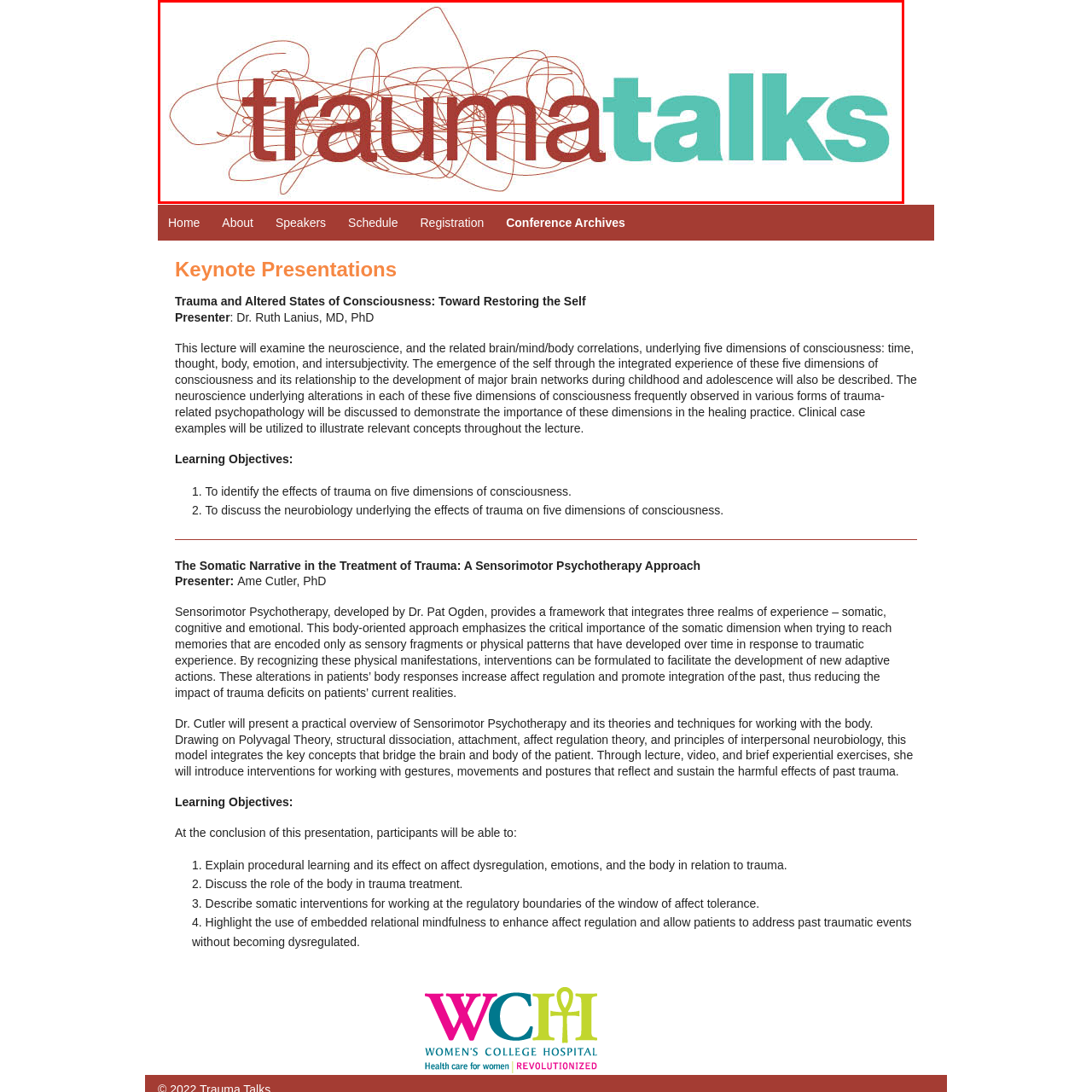Observe the image framed by the red bounding box and present a detailed answer to the following question, relying on the visual data provided: What does the turquoise color represent?

The caption explains that the word 'talks' is presented in a calming turquoise color, which embodies the hope and dialogue surrounding healing and recovery from trauma.